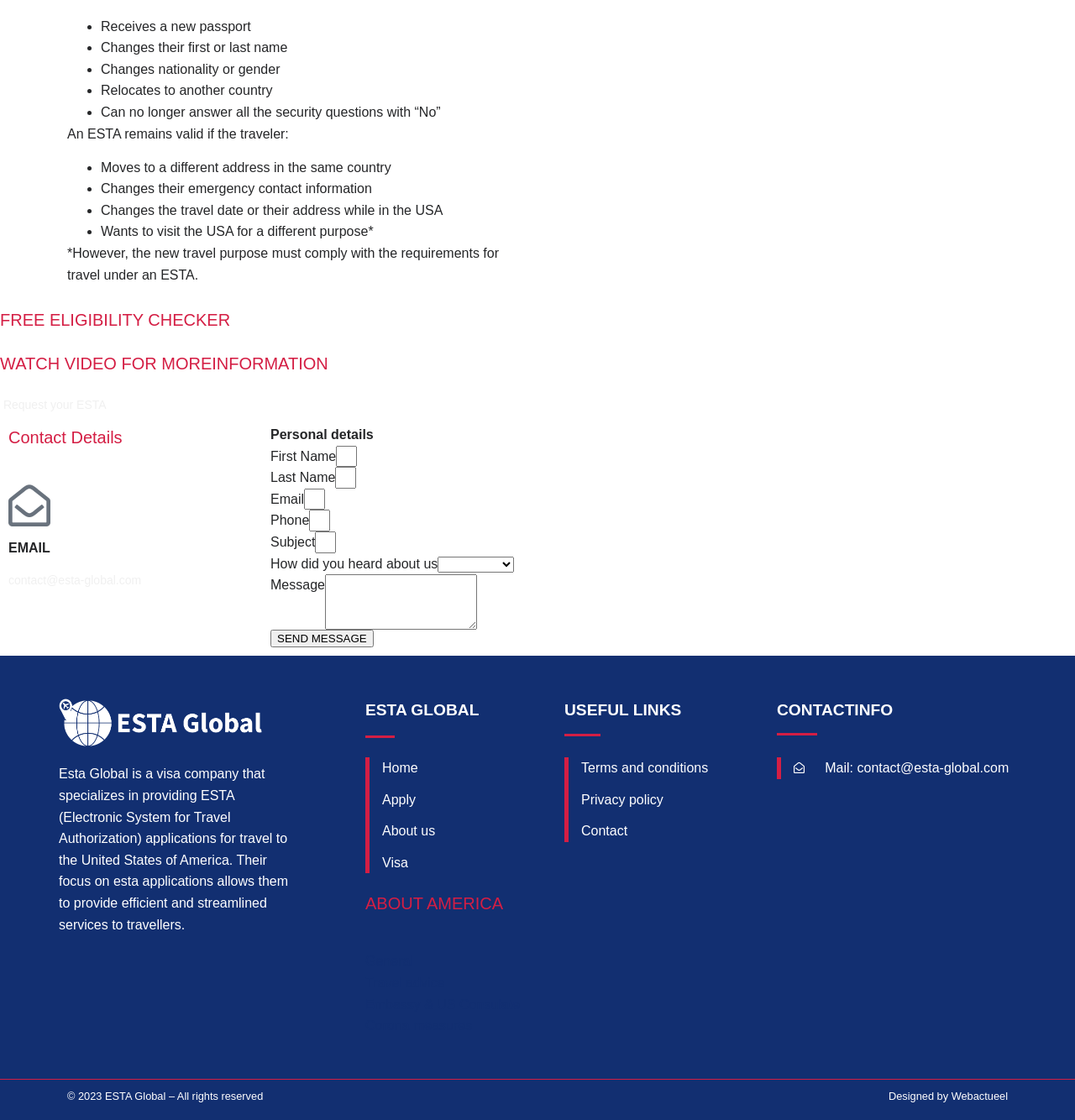Find the bounding box coordinates for the HTML element specified by: "parent_node: Last Name name="form_fields[lastname]"".

[0.312, 0.417, 0.332, 0.436]